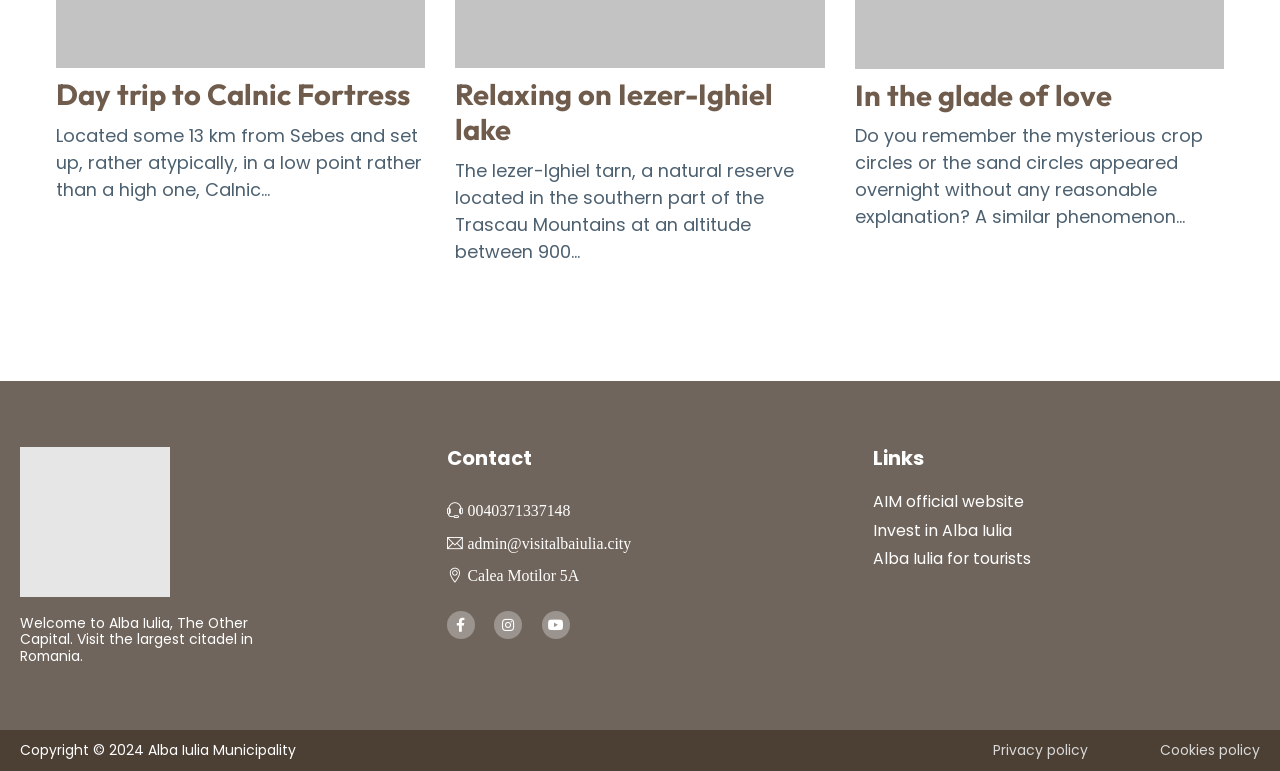Respond with a single word or short phrase to the following question: 
What is the theme of the 'In the glade of love' section?

Crop circles